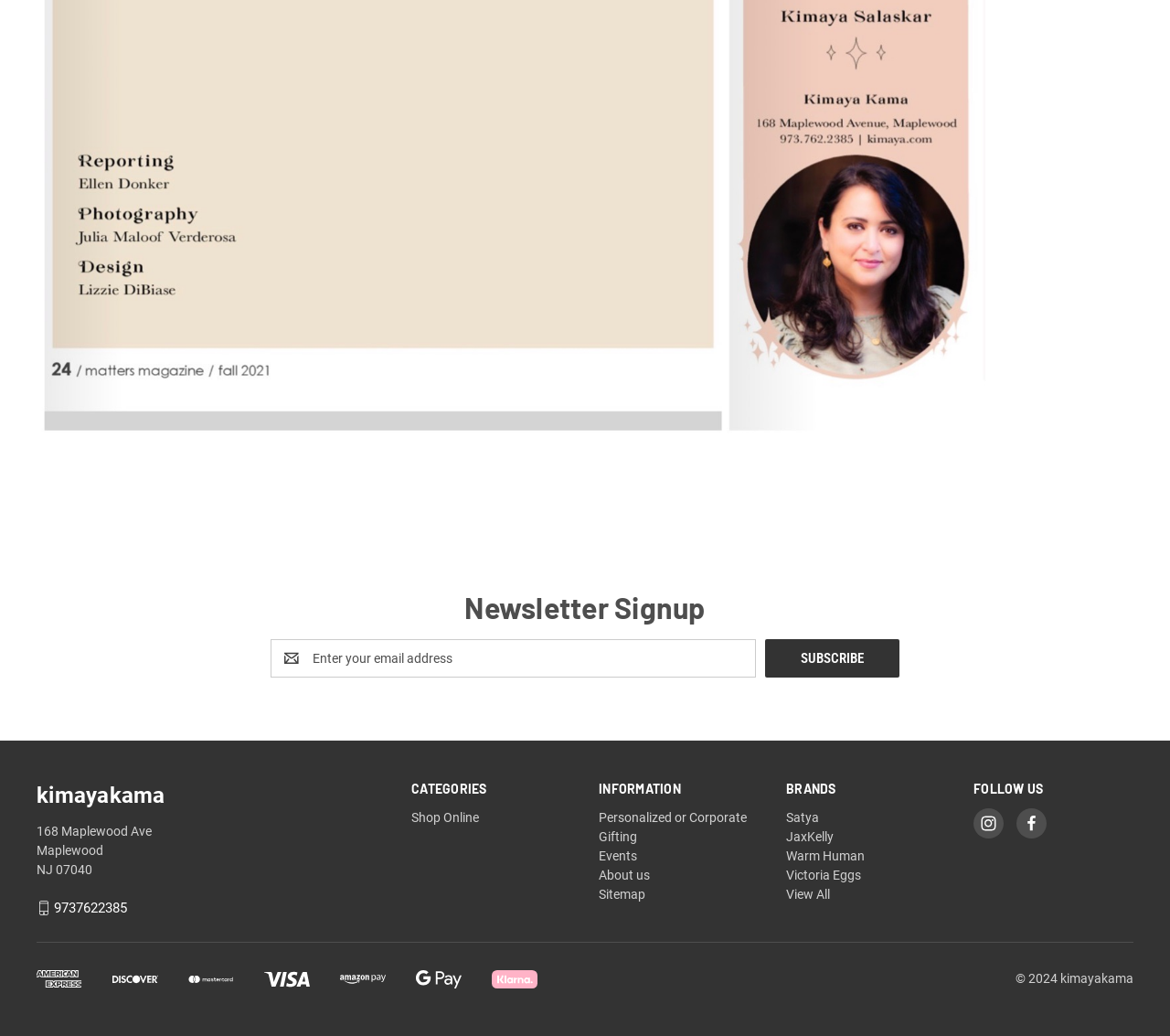Determine the bounding box coordinates of the clickable area required to perform the following instruction: "Subscribe to the newsletter". The coordinates should be represented as four float numbers between 0 and 1: [left, top, right, bottom].

[0.654, 0.617, 0.769, 0.654]